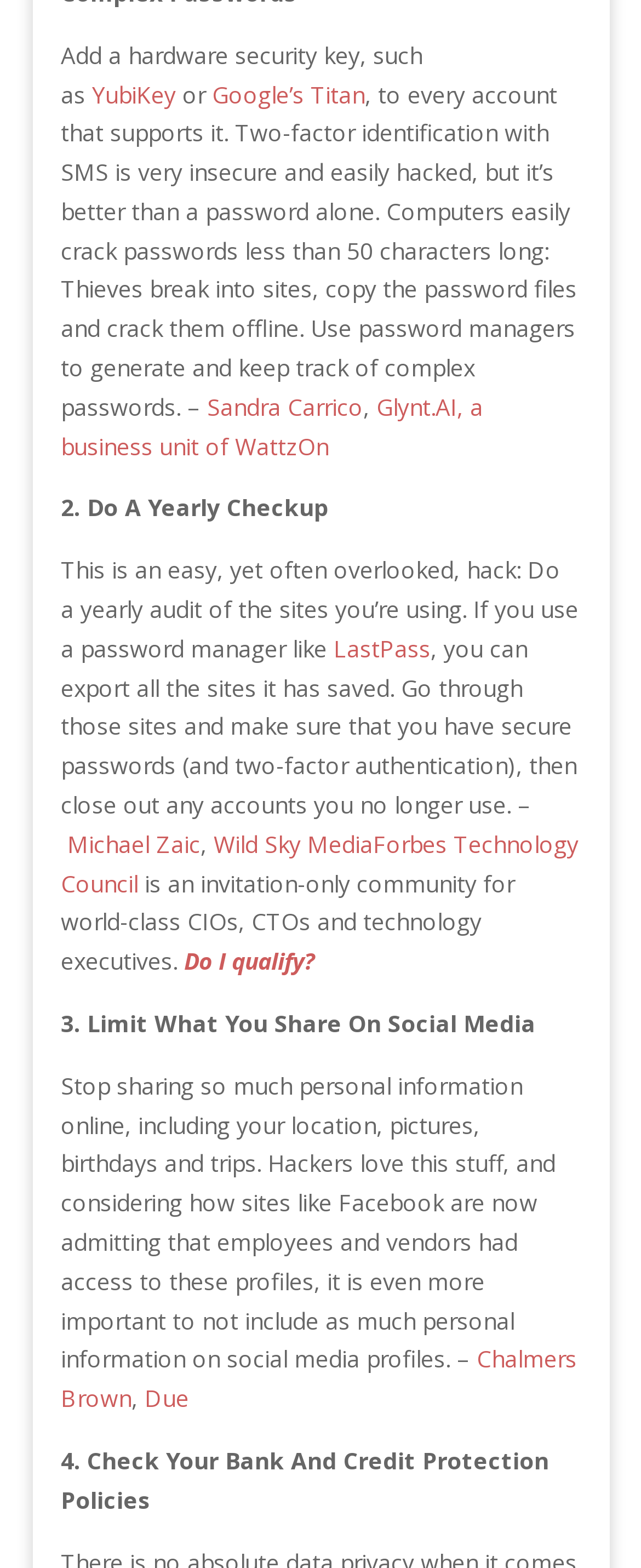Refer to the image and provide a thorough answer to this question:
What is recommended to add to every account that supports it?

According to the webpage, it is recommended to add a hardware security key, such as YubiKey or Google's Titan, to every account that supports it for two-factor identification.